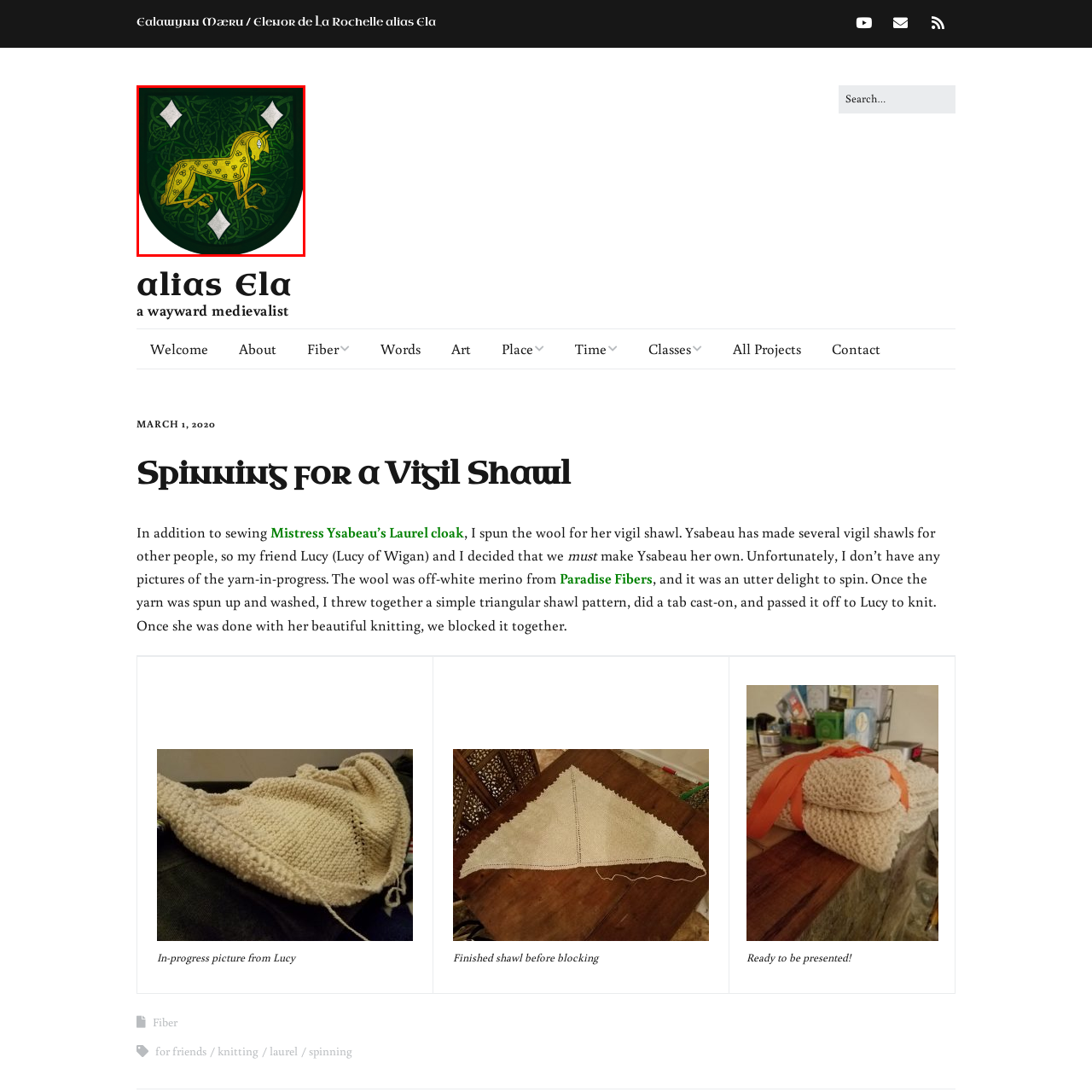Observe the area inside the red box, What type of patterns are on the horse? Respond with a single word or phrase.

Intricate patterns